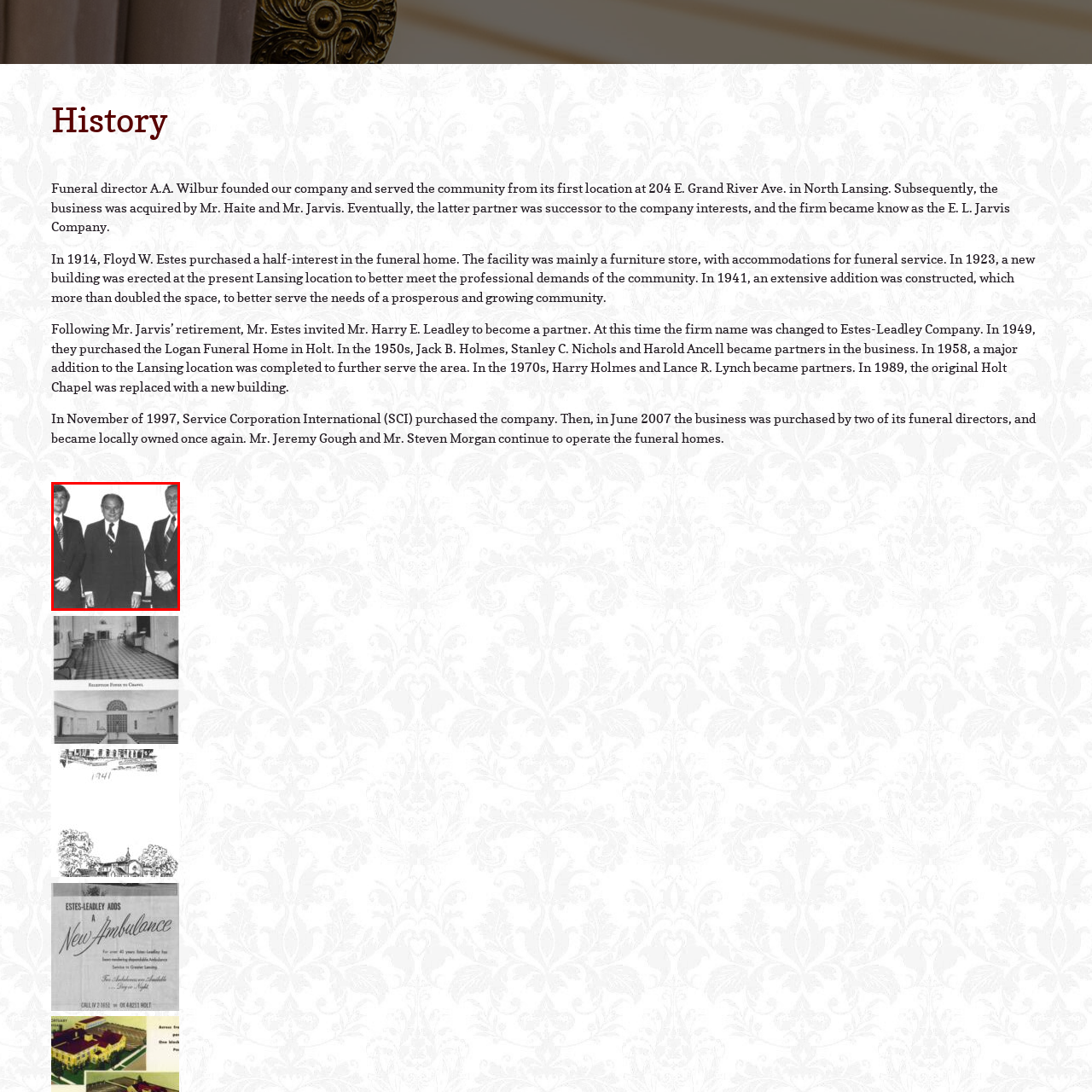Examine the image highlighted by the red boundary, What is the backdrop of the image? Provide your answer in a single word or phrase.

Simple